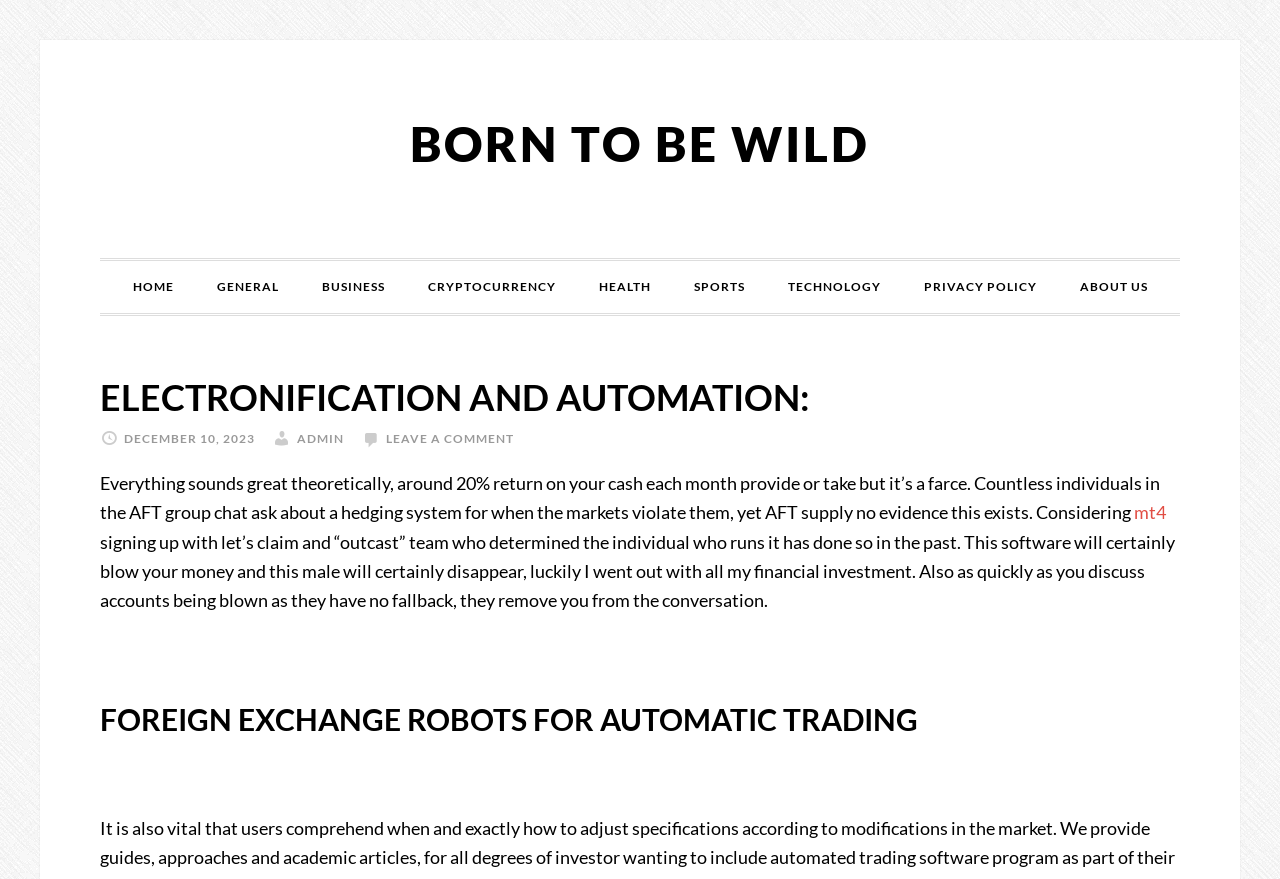What is the date mentioned in the webpage?
Using the picture, provide a one-word or short phrase answer.

DECEMBER 10, 2023